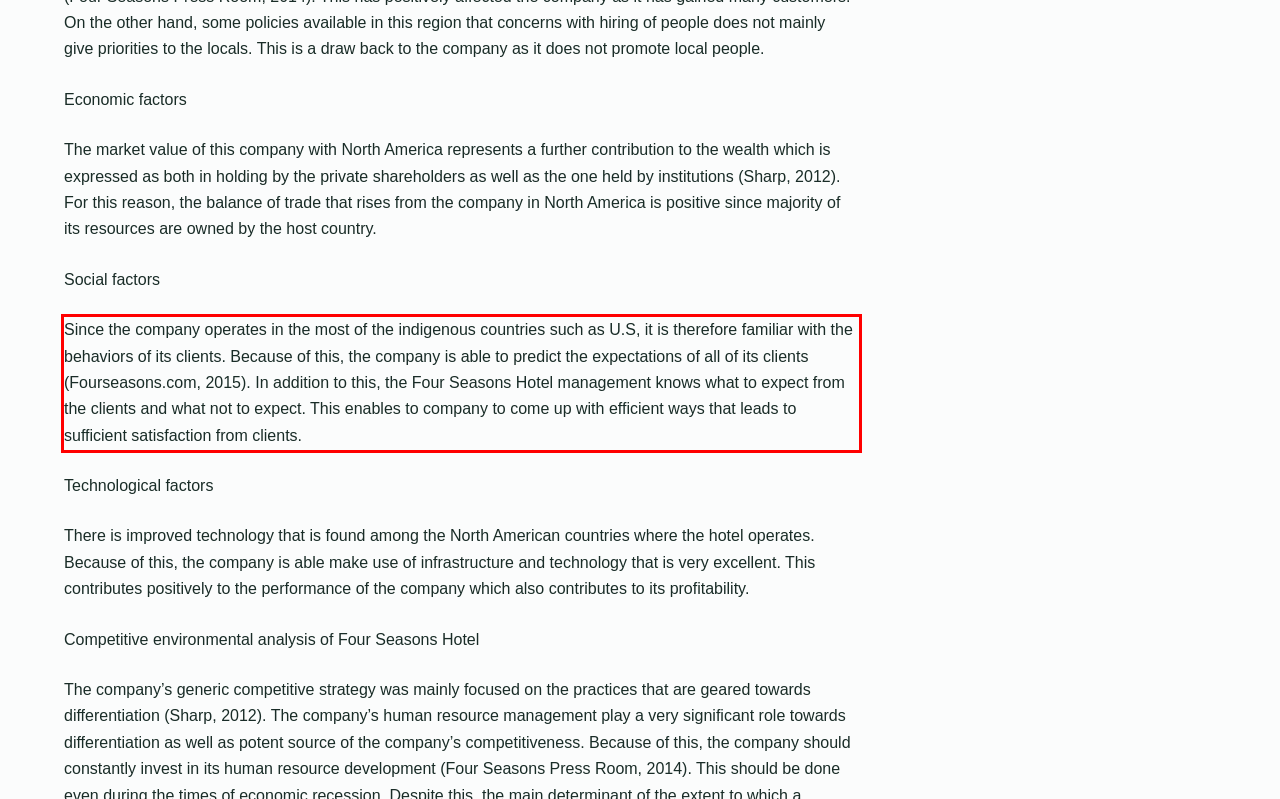Identify the red bounding box in the webpage screenshot and perform OCR to generate the text content enclosed.

Since the company operates in the most of the indigenous countries such as U.S, it is therefore familiar with the behaviors of its clients. Because of this, the company is able to predict the expectations of all of its clients (Fourseasons.com, 2015). In addition to this, the Four Seasons Hotel management knows what to expect from the clients and what not to expect. This enables to company to come up with efficient ways that leads to sufficient satisfaction from clients.